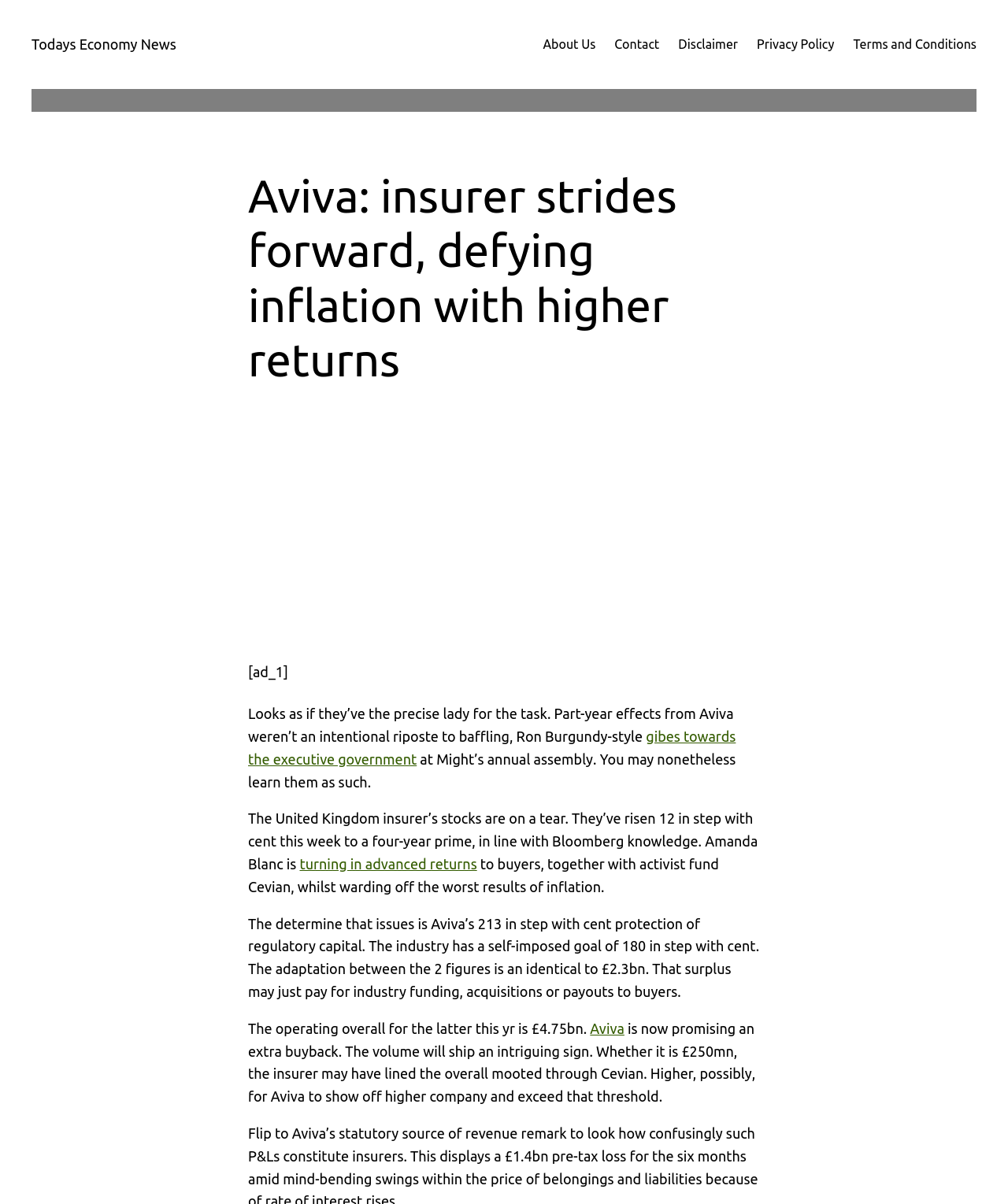Please identify the bounding box coordinates of the clickable area that will allow you to execute the instruction: "Click on Todays Economy News".

[0.031, 0.03, 0.175, 0.043]